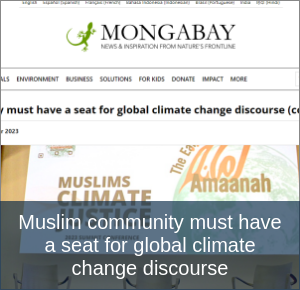List and describe all the prominent features within the image.

The image showcases a prominent headline from the online platform Mongabay, which emphasizes the necessity for the Muslim community to participate in global climate change discussions. Below the headline, a visual display illustrates the theme of climate justice, featuring the words "MUSLIMS CLIMATE JUSTICE" alongside a logo that includes the term "Amaanah" in Arabic. The design signifies a call to action for inclusivity in environmental discourse, particularly highlighting the role of Muslim perspectives in combating climate change. The context is particularly relevant as it aligns with the increasing recognition of diverse voices in environmental advocacy, aiming for a more comprehensive approach to climate solutions.